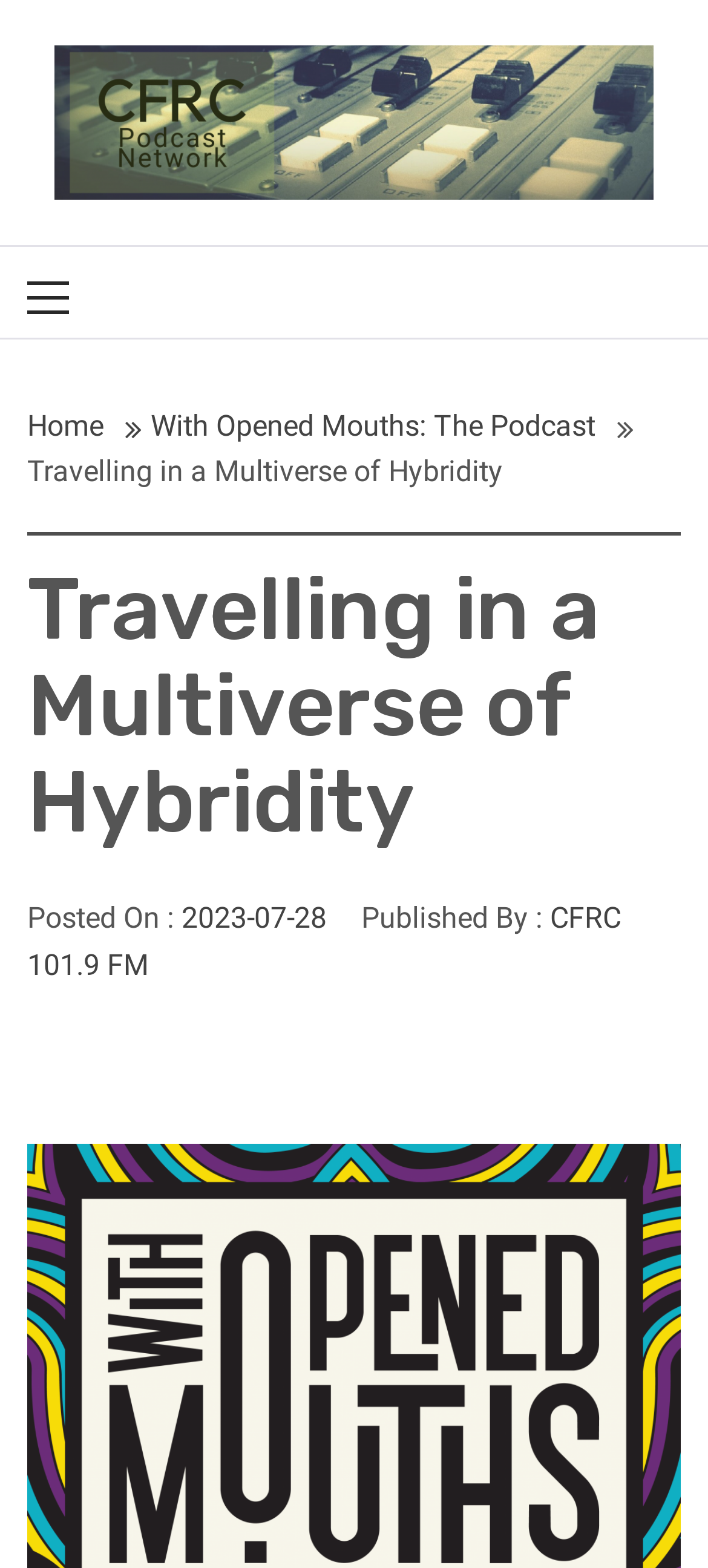What is the title of the current podcast episode?
Please answer the question with as much detail and depth as you can.

I found the answer by looking at the main heading of the webpage, which is 'Travelling in a Multiverse of Hybridity'.